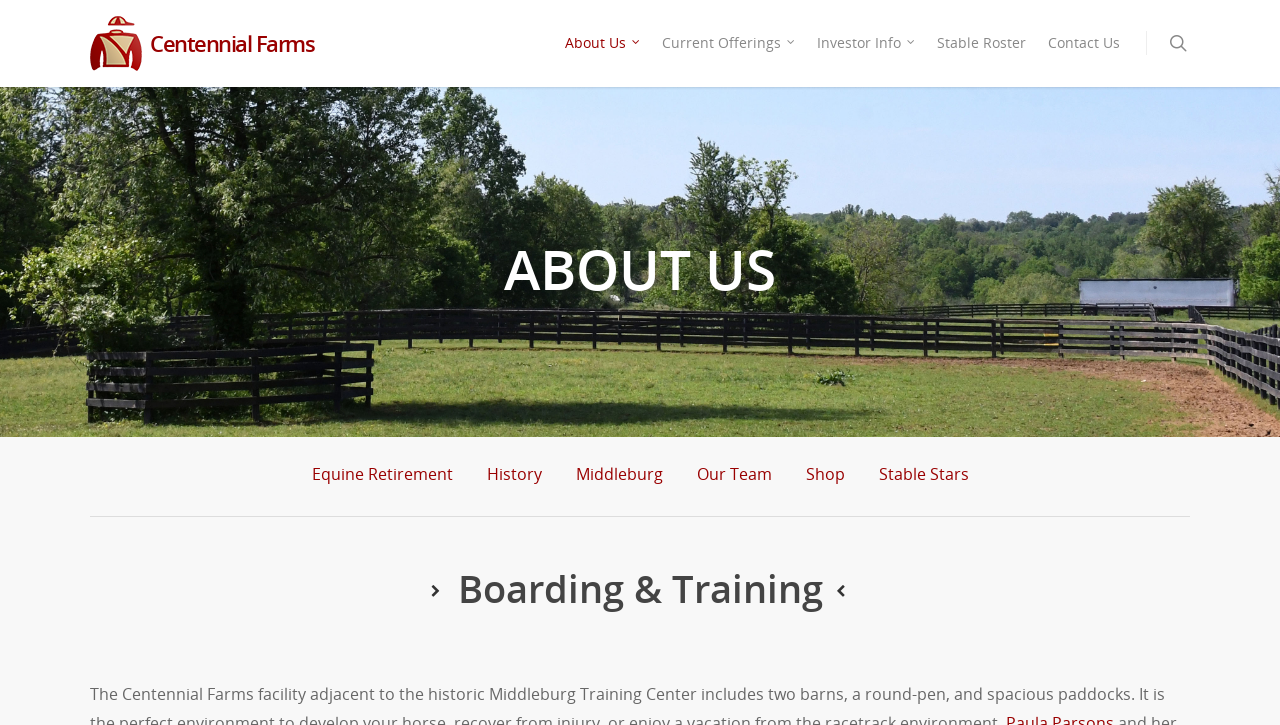Point out the bounding box coordinates of the section to click in order to follow this instruction: "view stable roster".

[0.724, 0.039, 0.809, 0.118]